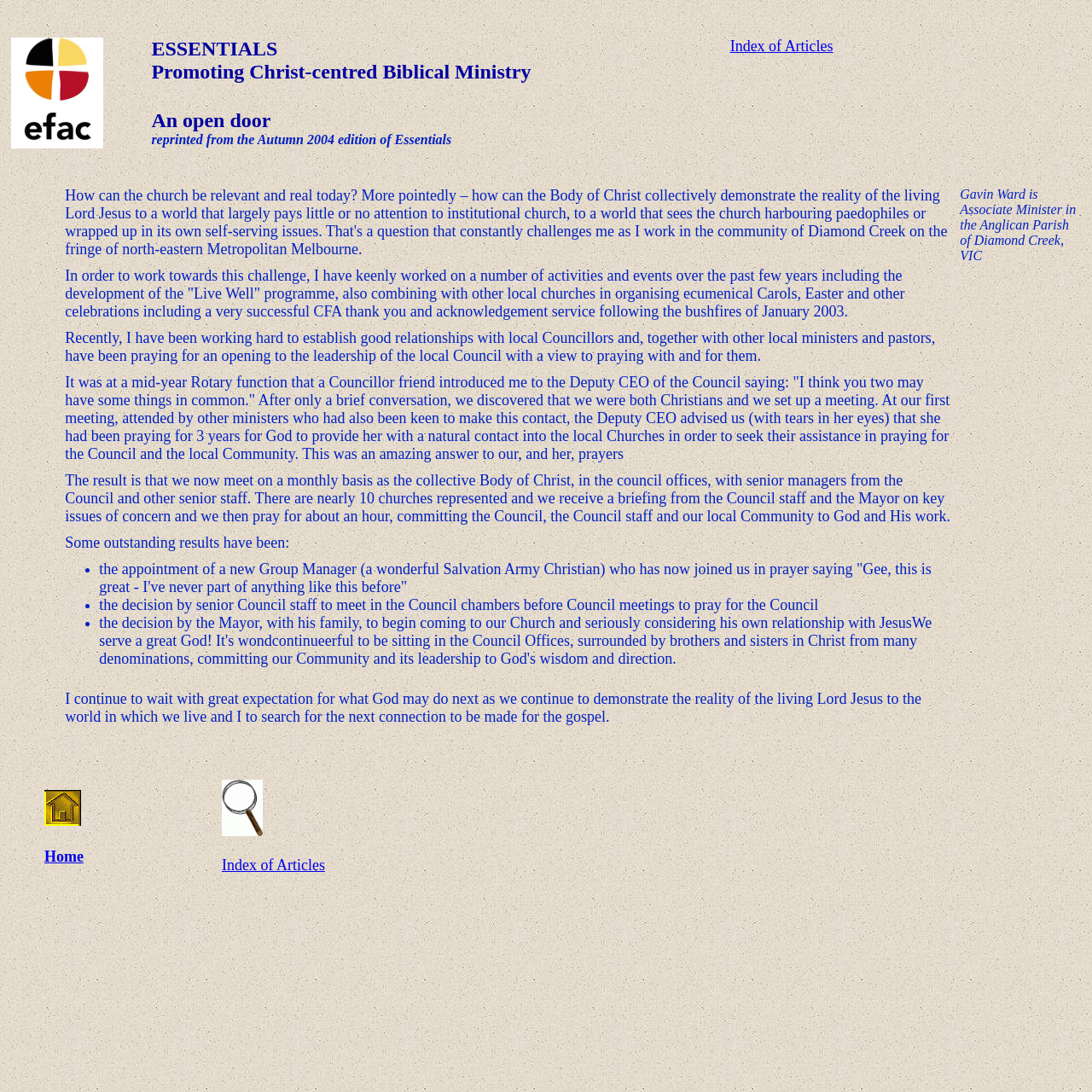Explain the webpage's design and content in an elaborate manner.

The webpage is divided into two main sections. The top section has a table with three rows, each containing three cells. The first cell in the first row contains an image, and the second cell has a heading that reads "ESSENTIALS Promoting Christ-centred Biblical Ministry". The third cell has a link labeled "Index of Articles". The second row has a heading that reads "An open door reprinted from the Autumn 2004 edition of Essentials" in the second cell. The third row is empty.

The main content of the webpage is in the second section, which is a long table with multiple rows. Each row has three cells, with the first and third cells being empty. The second cell in each row contains a block of text, which appears to be an article or a blog post. The text is divided into paragraphs, and there are several instances of bullet points. The article discusses the author's efforts to establish relationships with local councilors and to pray for the council and the community.

At the bottom of the page, there is a third section with a table that has two rows. Each row has three cells, with the first and third cells being empty. The second cell in each row contains a link, with the top link labeled "Home" and the bottom link labeled "Index of Articles". There are also two small images on either side of the links.